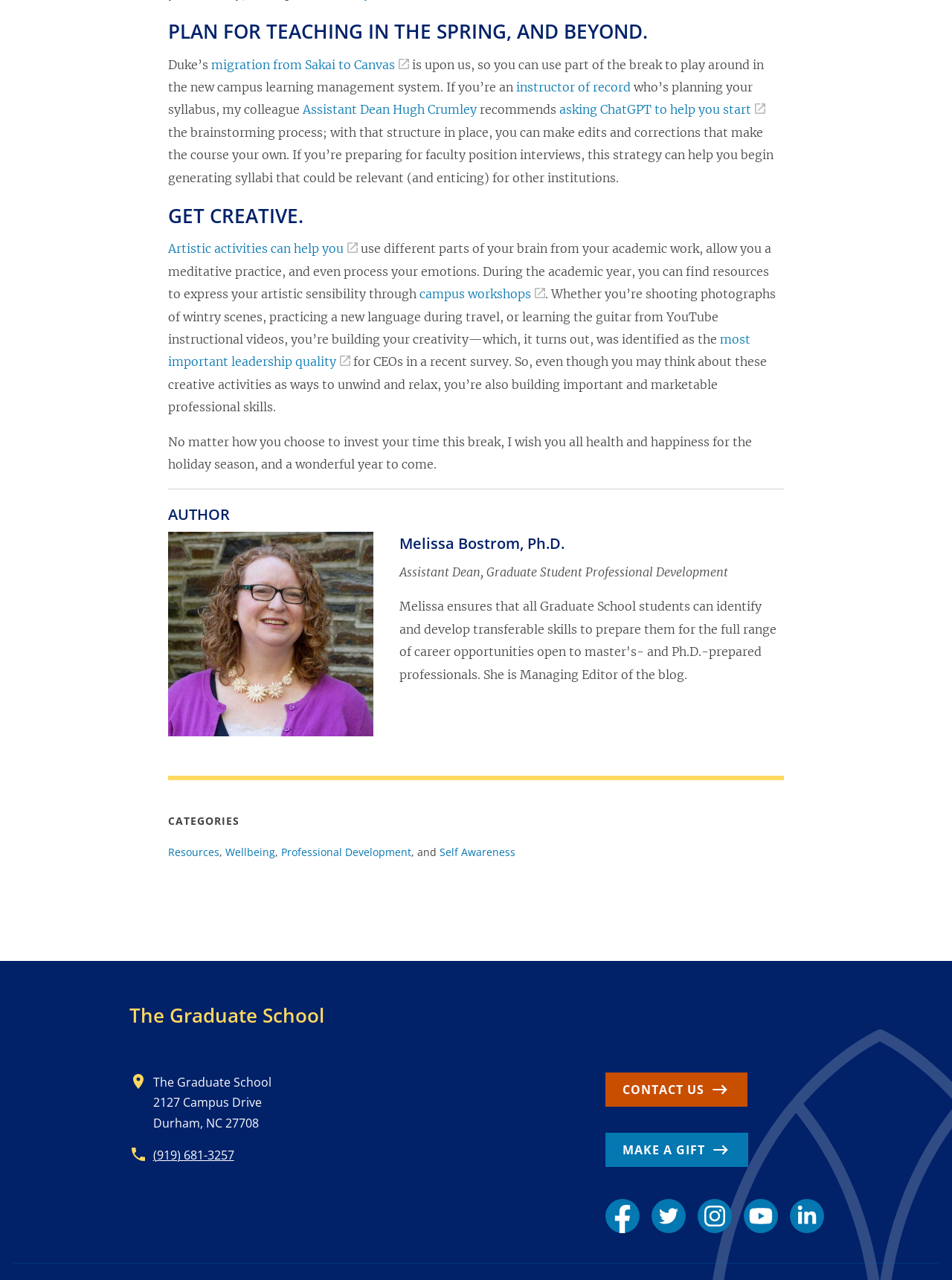Extract the bounding box coordinates of the UI element described by: "Make A Gift". The coordinates should include four float numbers ranging from 0 to 1, e.g., [left, top, right, bottom].

[0.636, 0.885, 0.786, 0.911]